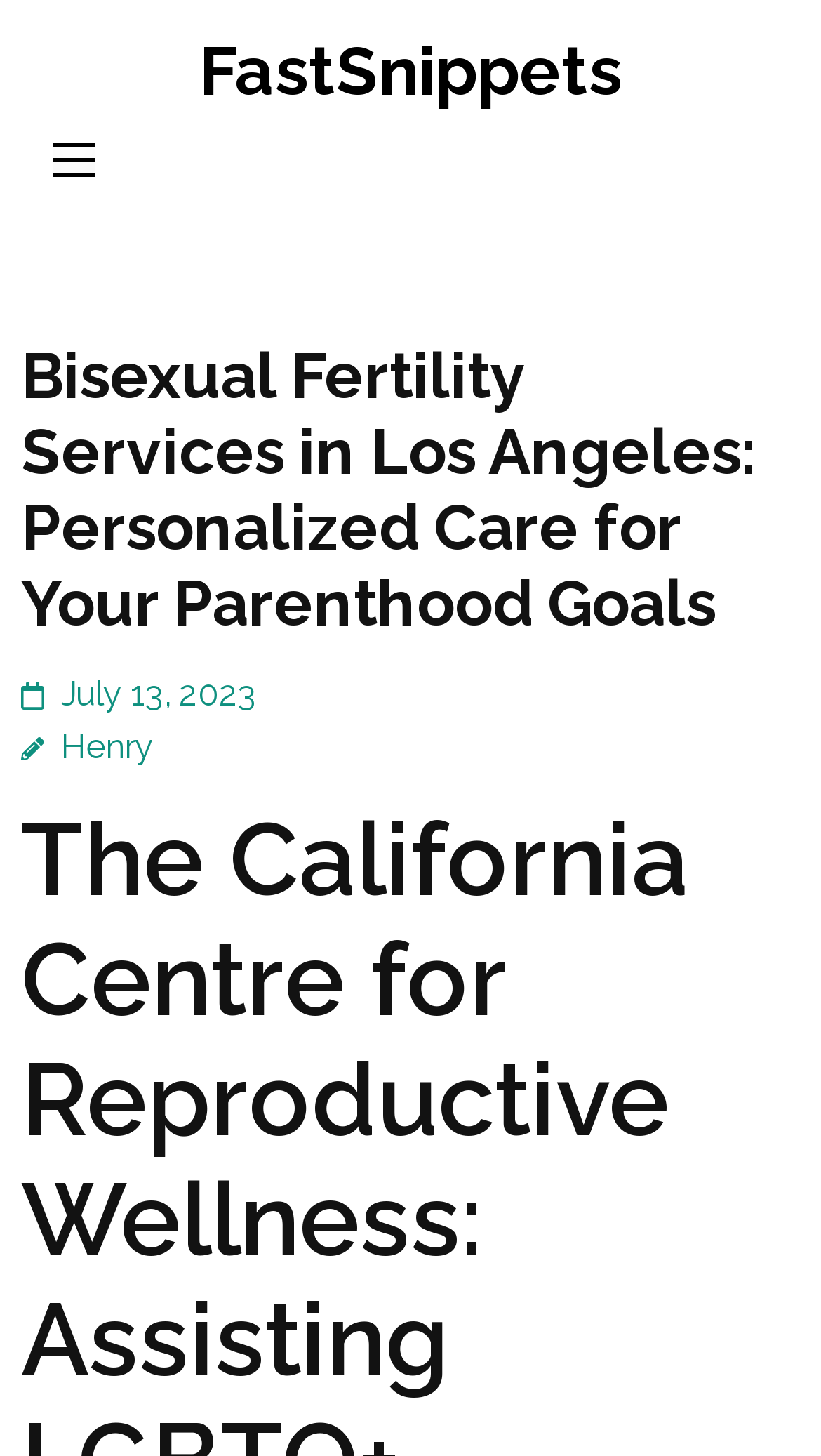What is the name of the website or organization?
Based on the image, provide a one-word or brief-phrase response.

FastSnippets